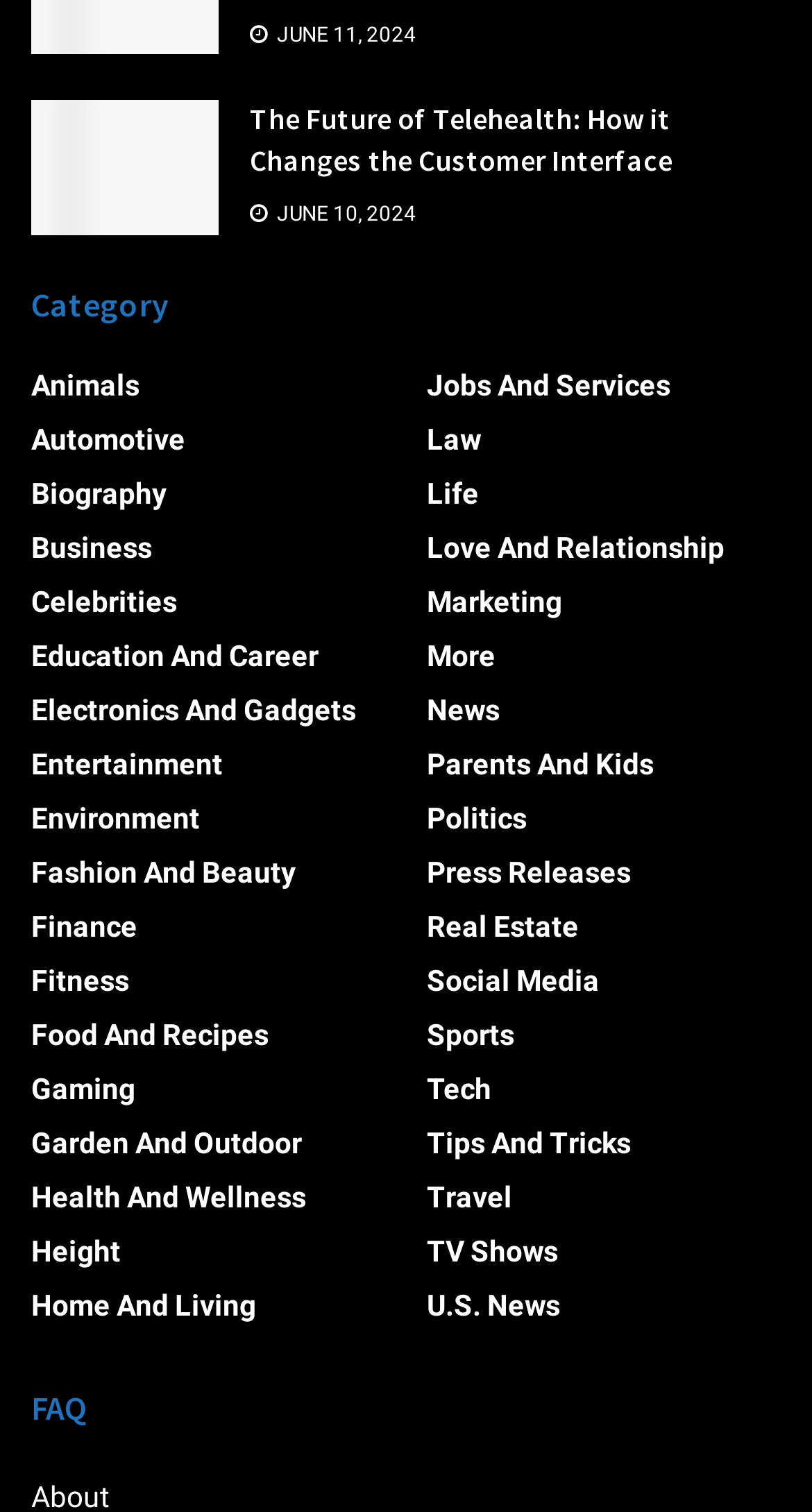Could you highlight the region that needs to be clicked to execute the instruction: "Select the category 'Animals'"?

[0.038, 0.244, 0.172, 0.266]